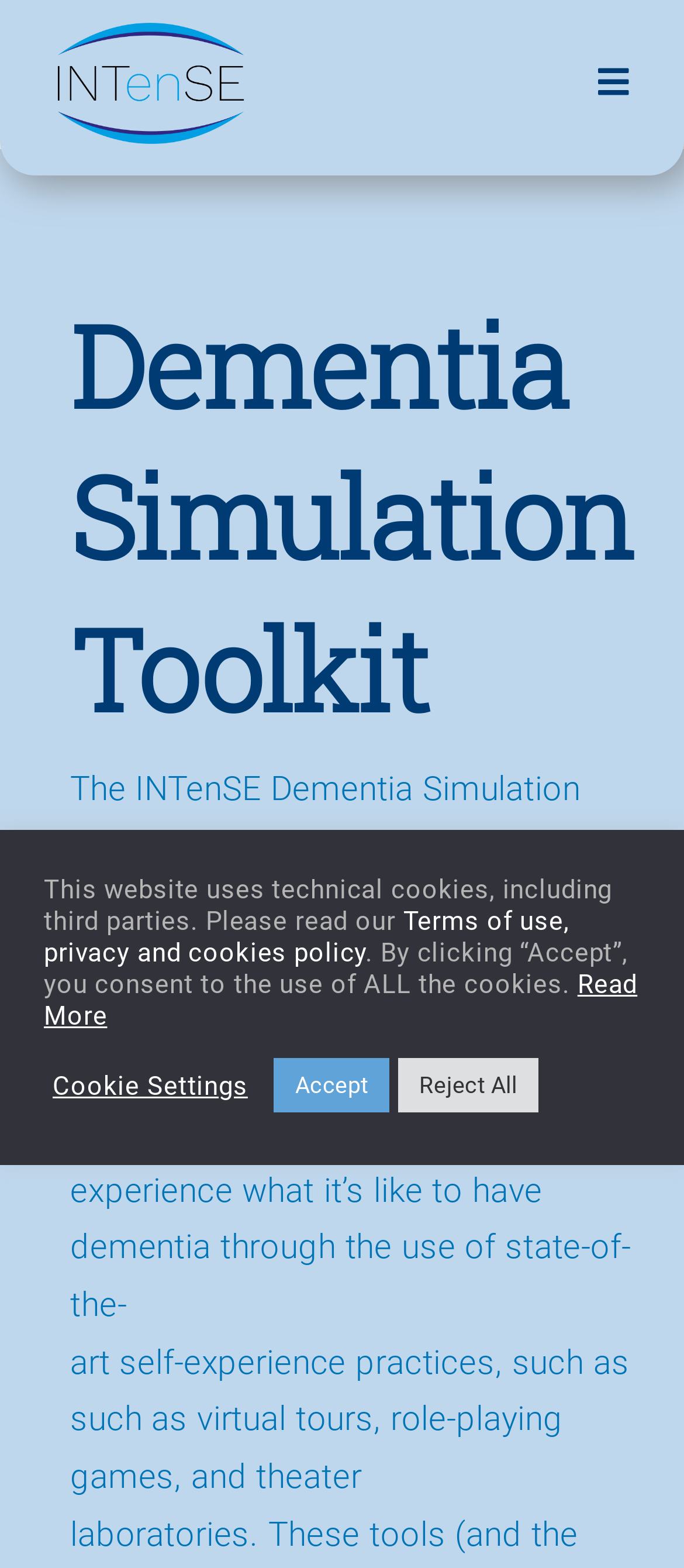Determine the bounding box coordinates of the element that should be clicked to execute the following command: "Read Terms of use, privacy and cookies policy".

[0.064, 0.577, 0.832, 0.618]